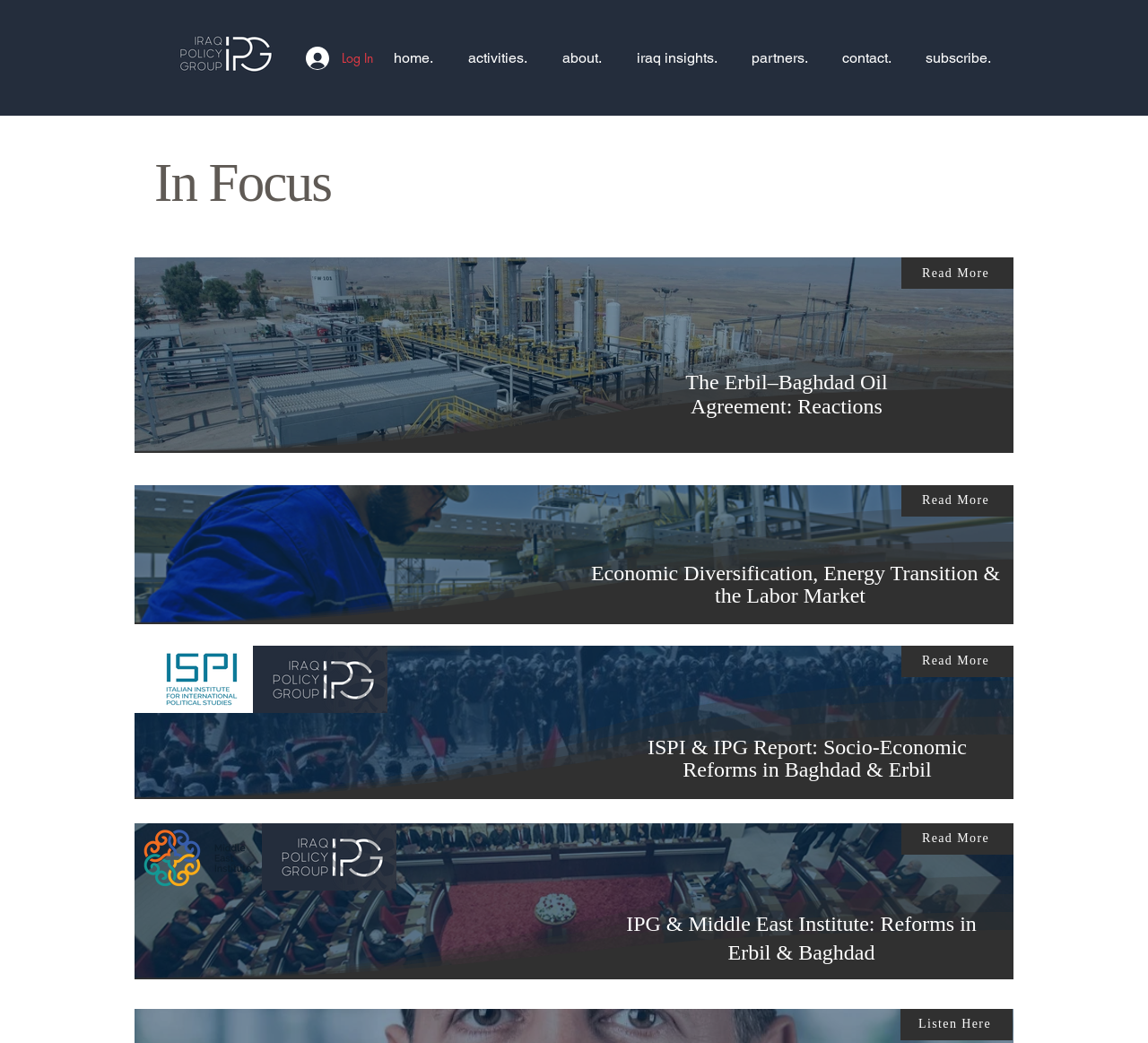Give a concise answer using one word or a phrase to the following question:
How many 'Read More' links are on the webpage?

4